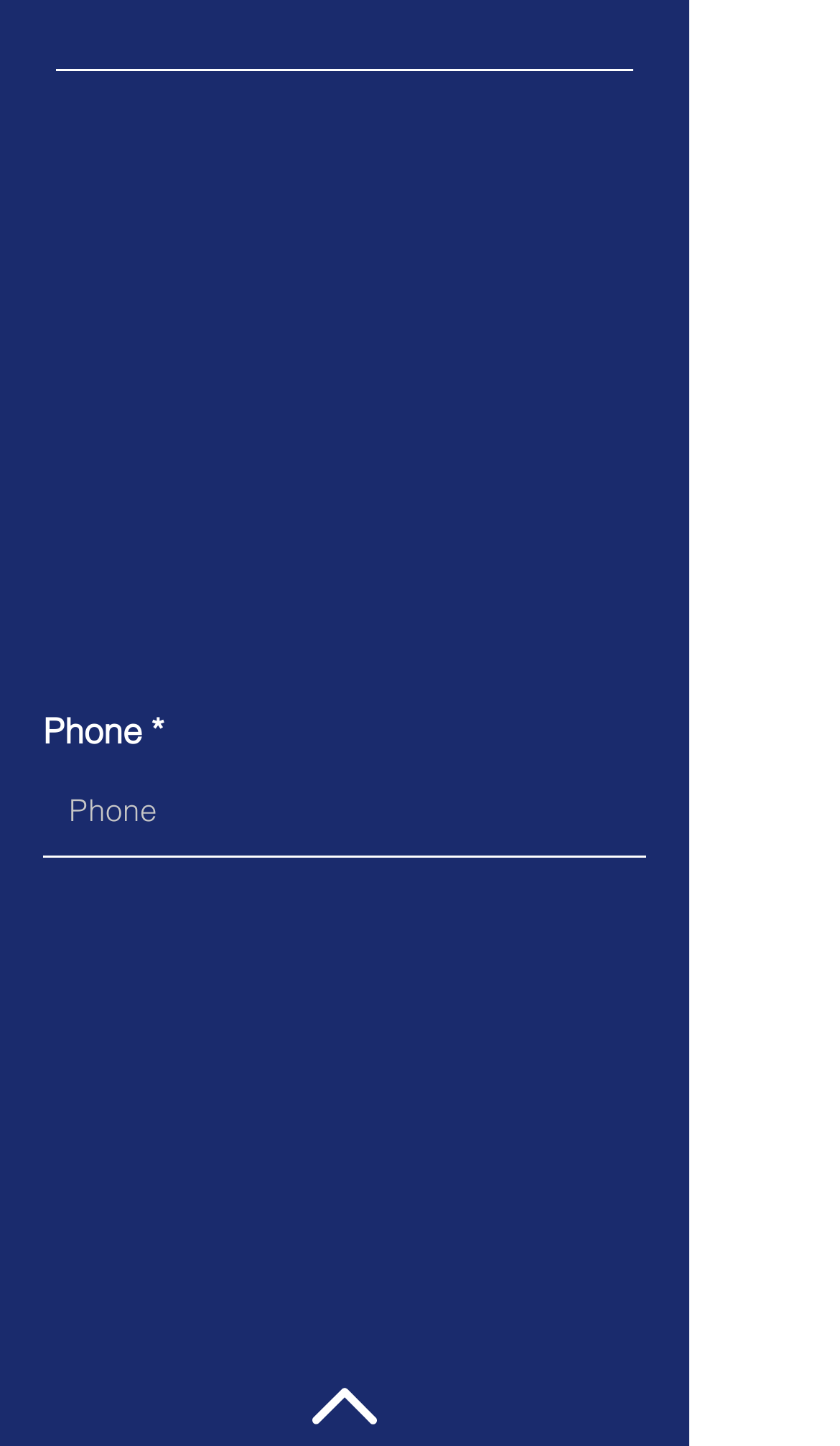Respond with a single word or phrase to the following question:
How many text input fields are there?

4